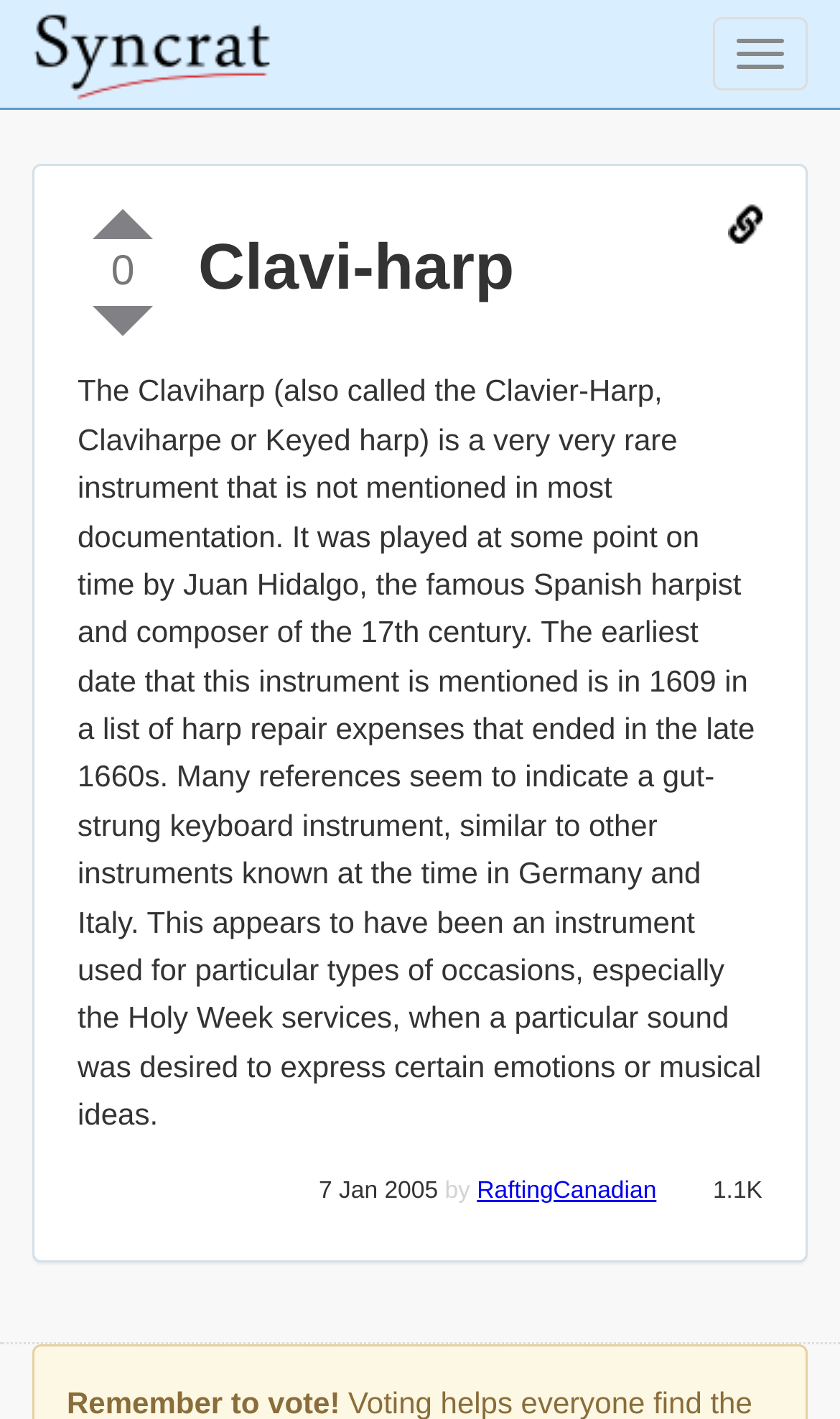Respond to the question below with a single word or phrase:
How many views does the webpage have?

1.1K